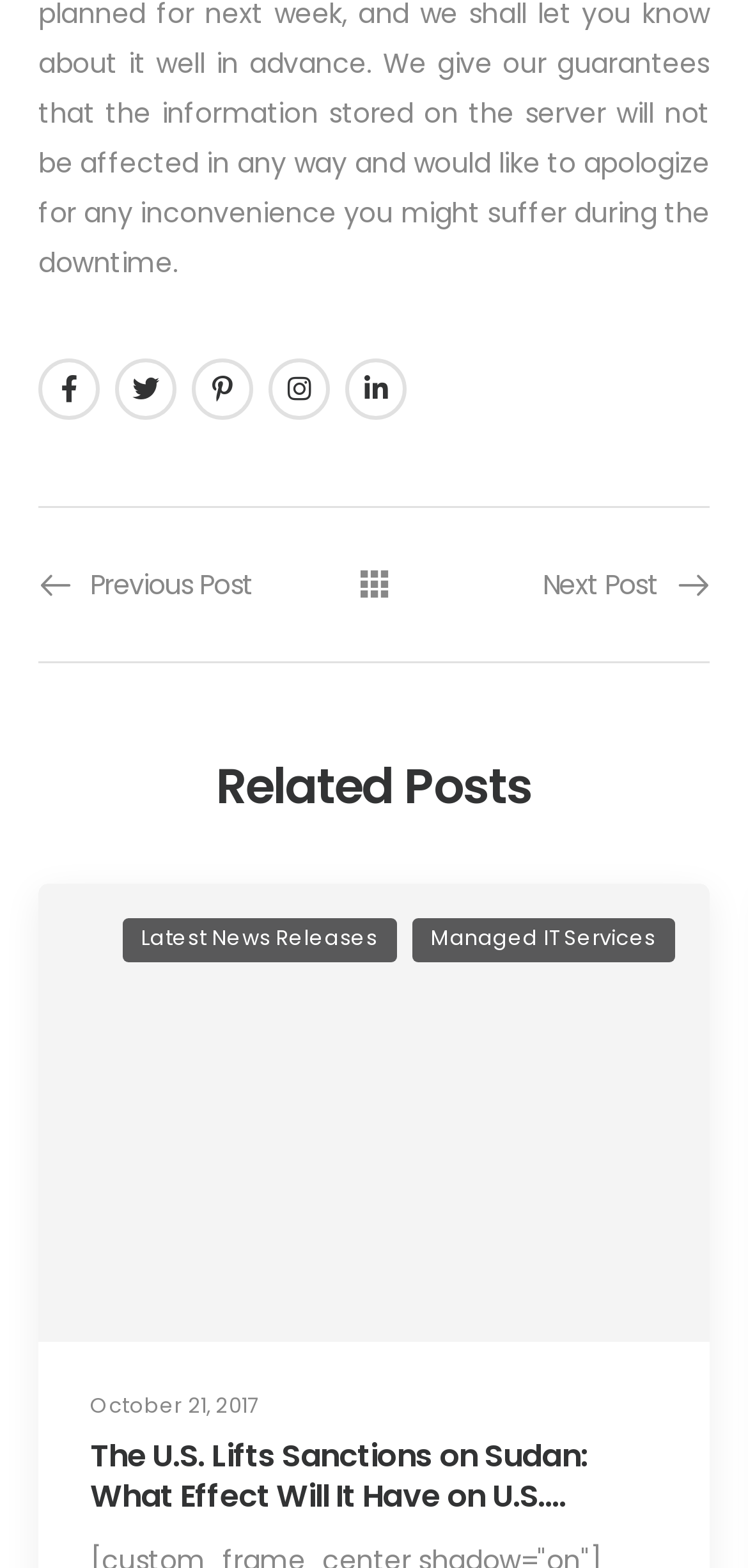Please provide a detailed answer to the question below based on the screenshot: 
What is the date of the related post?

I found the date of the related post by analyzing the link 'October 21, 2017' within the 'Related Posts' section.